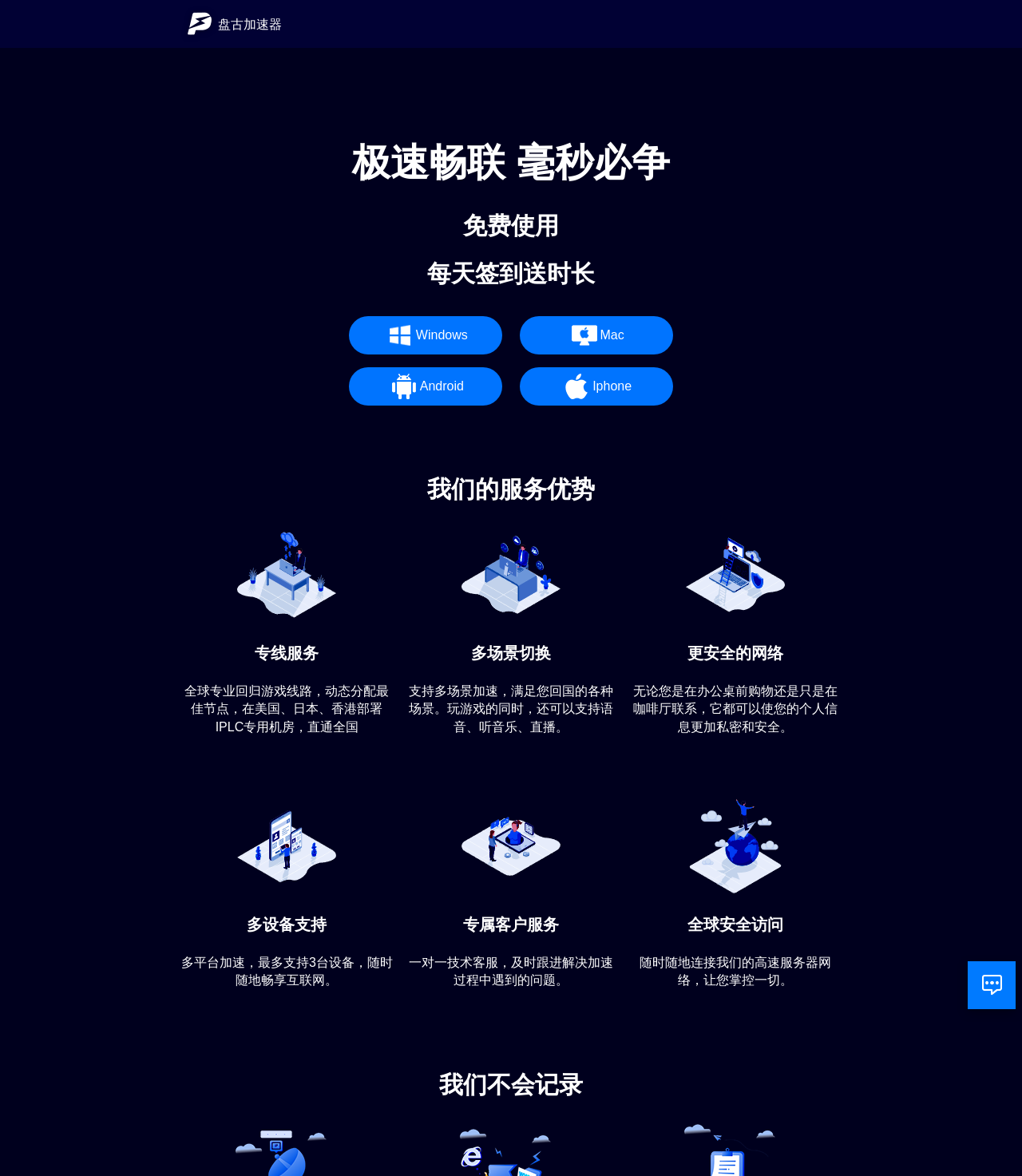Bounding box coordinates are specified in the format (top-left x, top-left y, bottom-right x, bottom-right y). All values are floating point numbers bounded between 0 and 1. Please provide the bounding box coordinate of the region this sentence describes: Android

[0.342, 0.312, 0.492, 0.345]